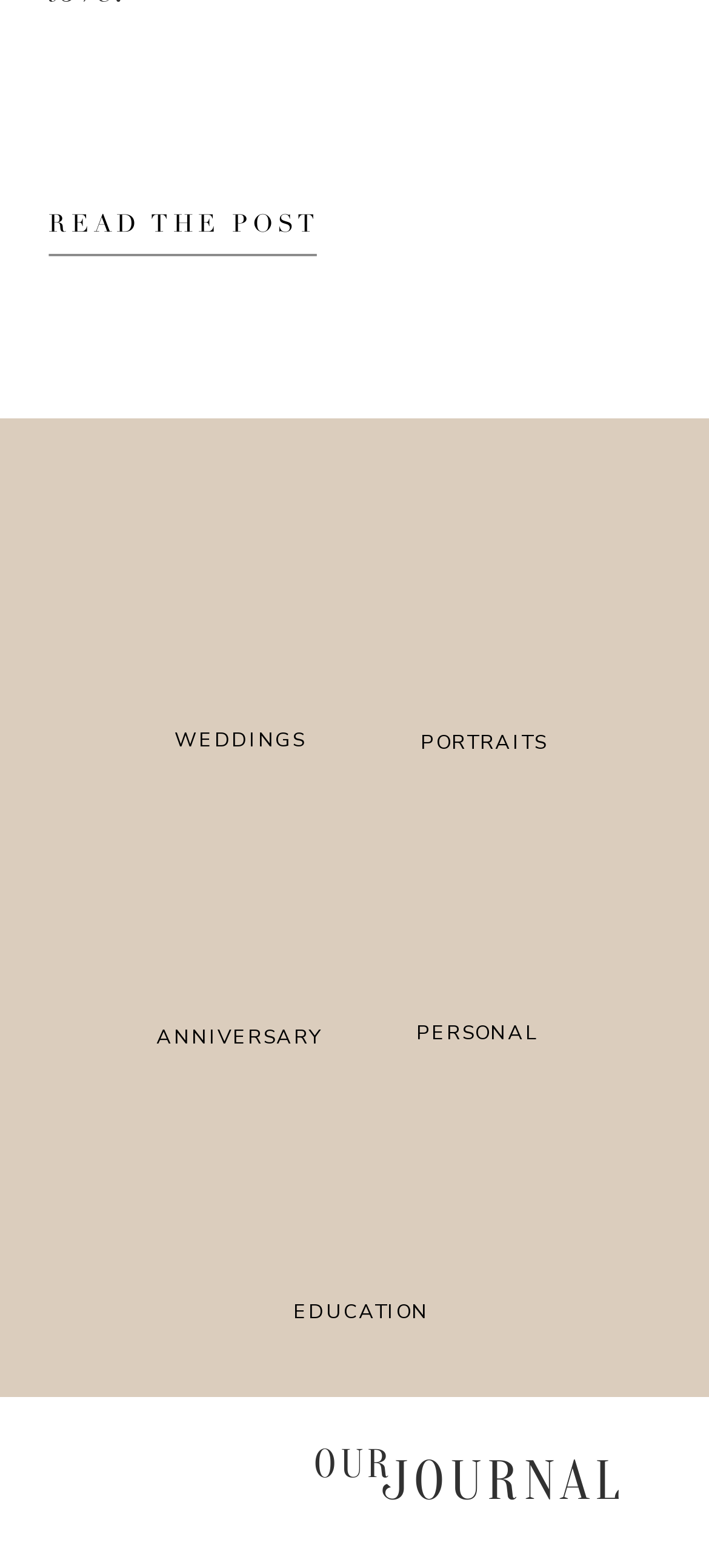Find and indicate the bounding box coordinates of the region you should select to follow the given instruction: "go to weddings page".

[0.181, 0.463, 0.497, 0.488]